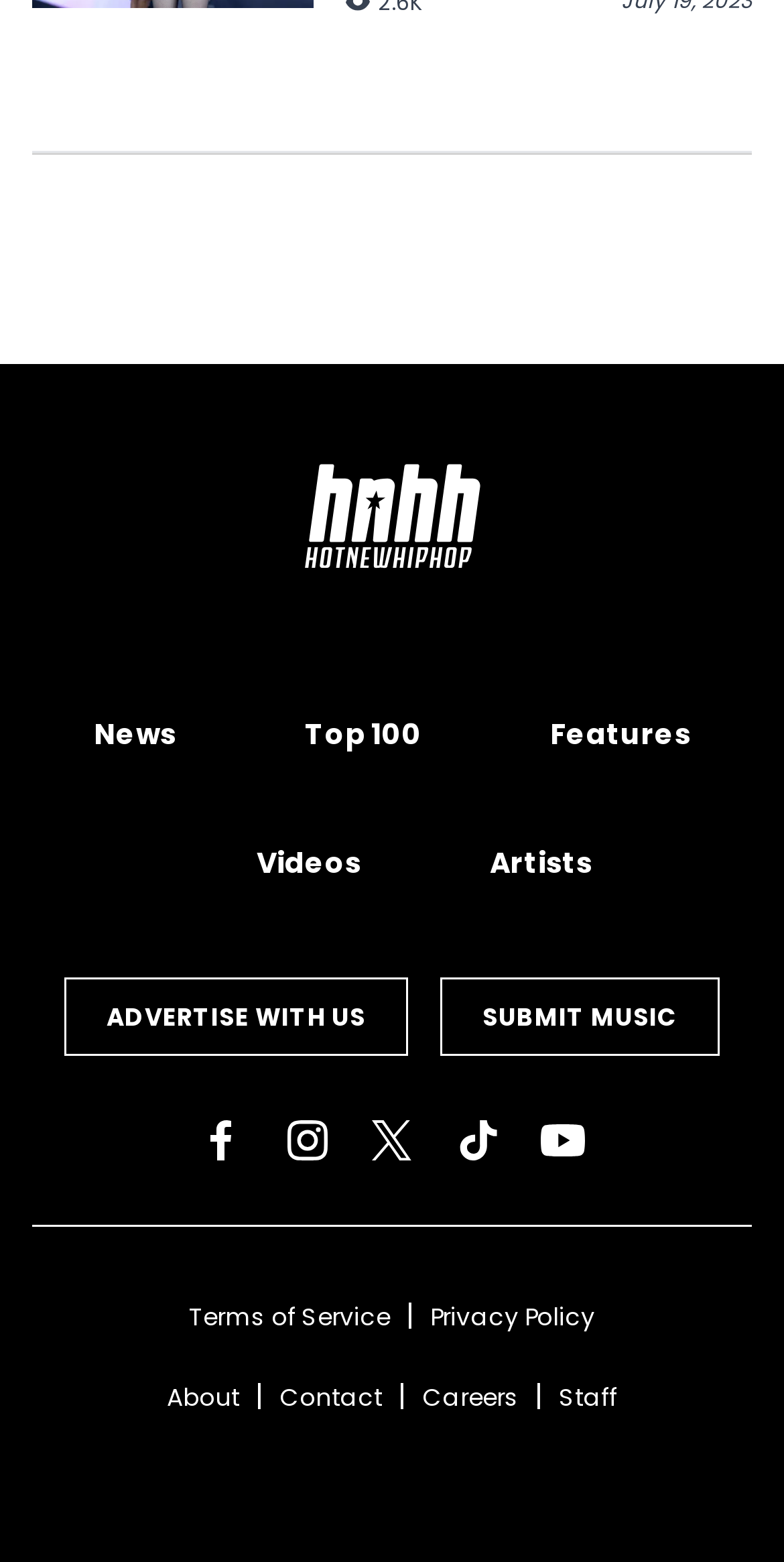Using a single word or phrase, answer the following question: 
What is the purpose of the 'Submit Music' link?

To submit music